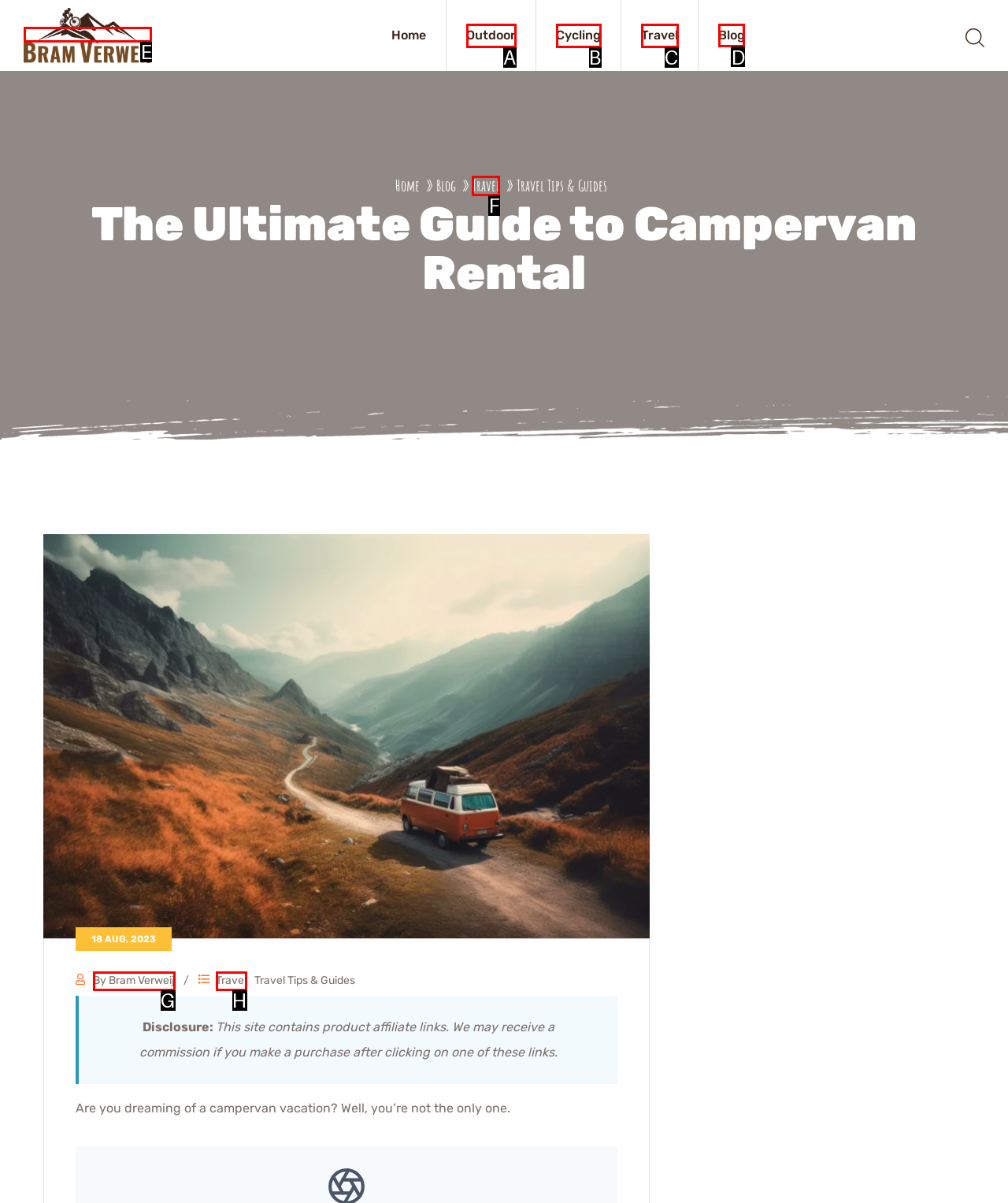Which UI element should you click on to achieve the following task: View 'Recent comments'? Provide the letter of the correct option.

None